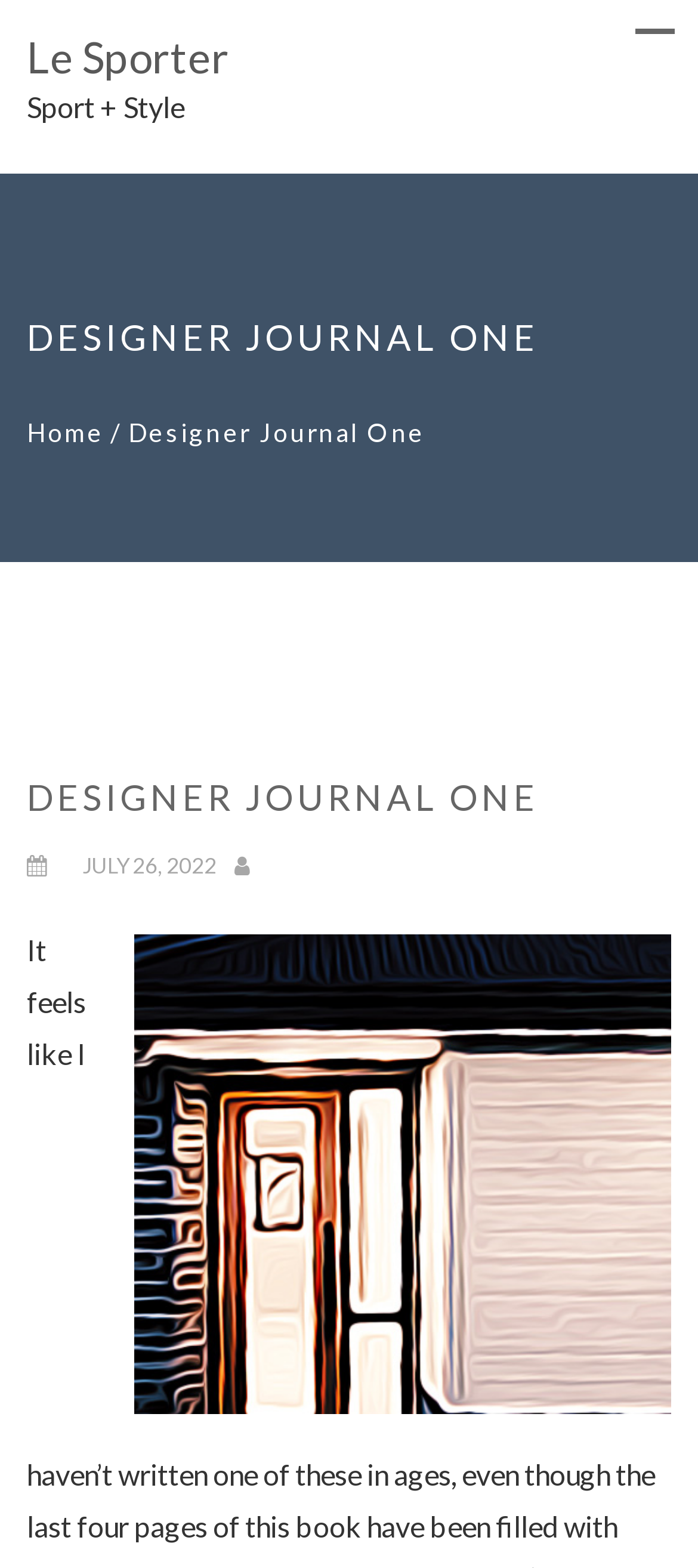What is the name of the section?
Look at the image and respond with a one-word or short-phrase answer.

Le Sporter